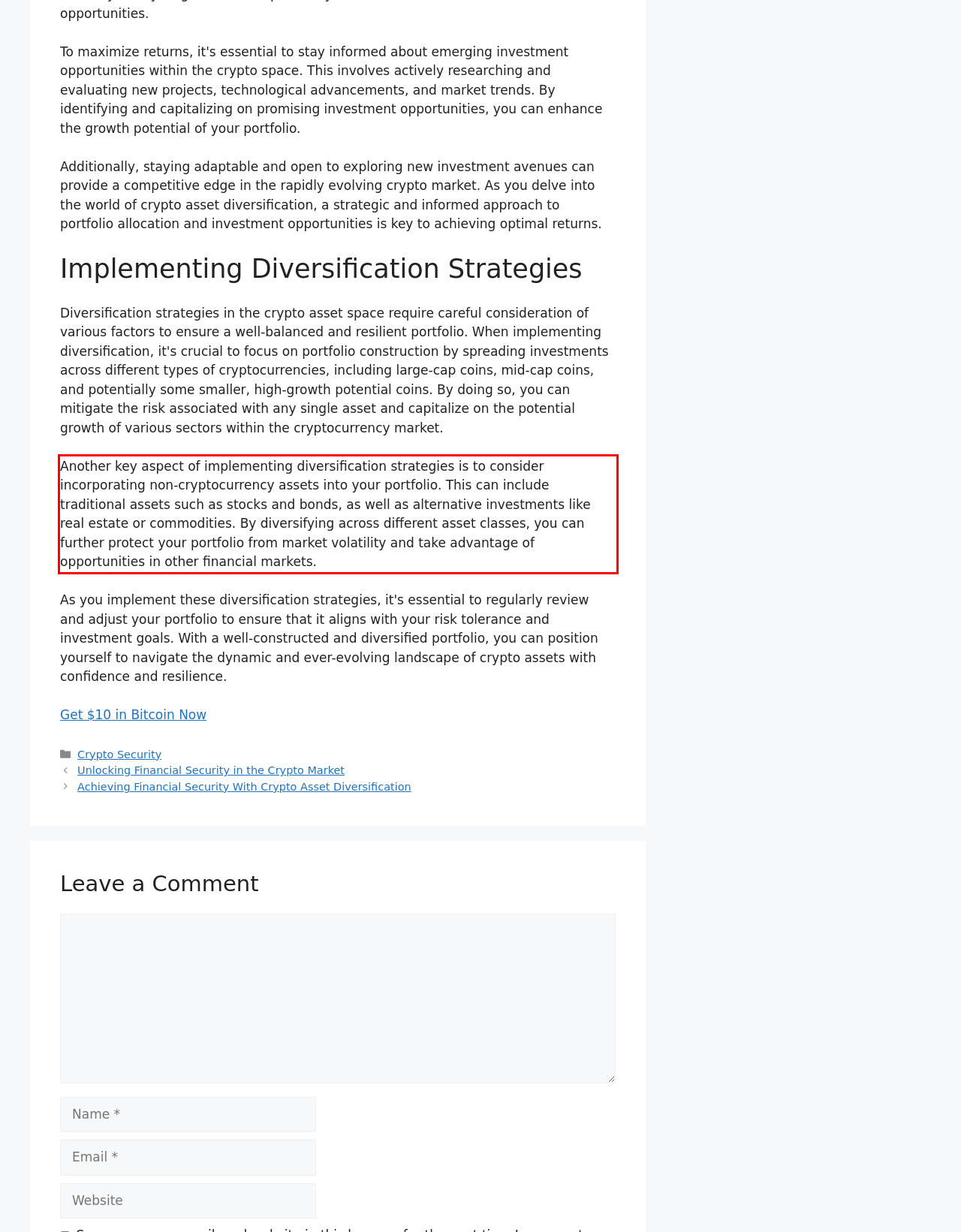Within the screenshot of the webpage, there is a red rectangle. Please recognize and generate the text content inside this red bounding box.

Another key aspect of implementing diversification strategies is to consider incorporating non-cryptocurrency assets into your portfolio. This can include traditional assets such as stocks and bonds, as well as alternative investments like real estate or commodities. By diversifying across different asset classes, you can further protect your portfolio from market volatility and take advantage of opportunities in other financial markets.